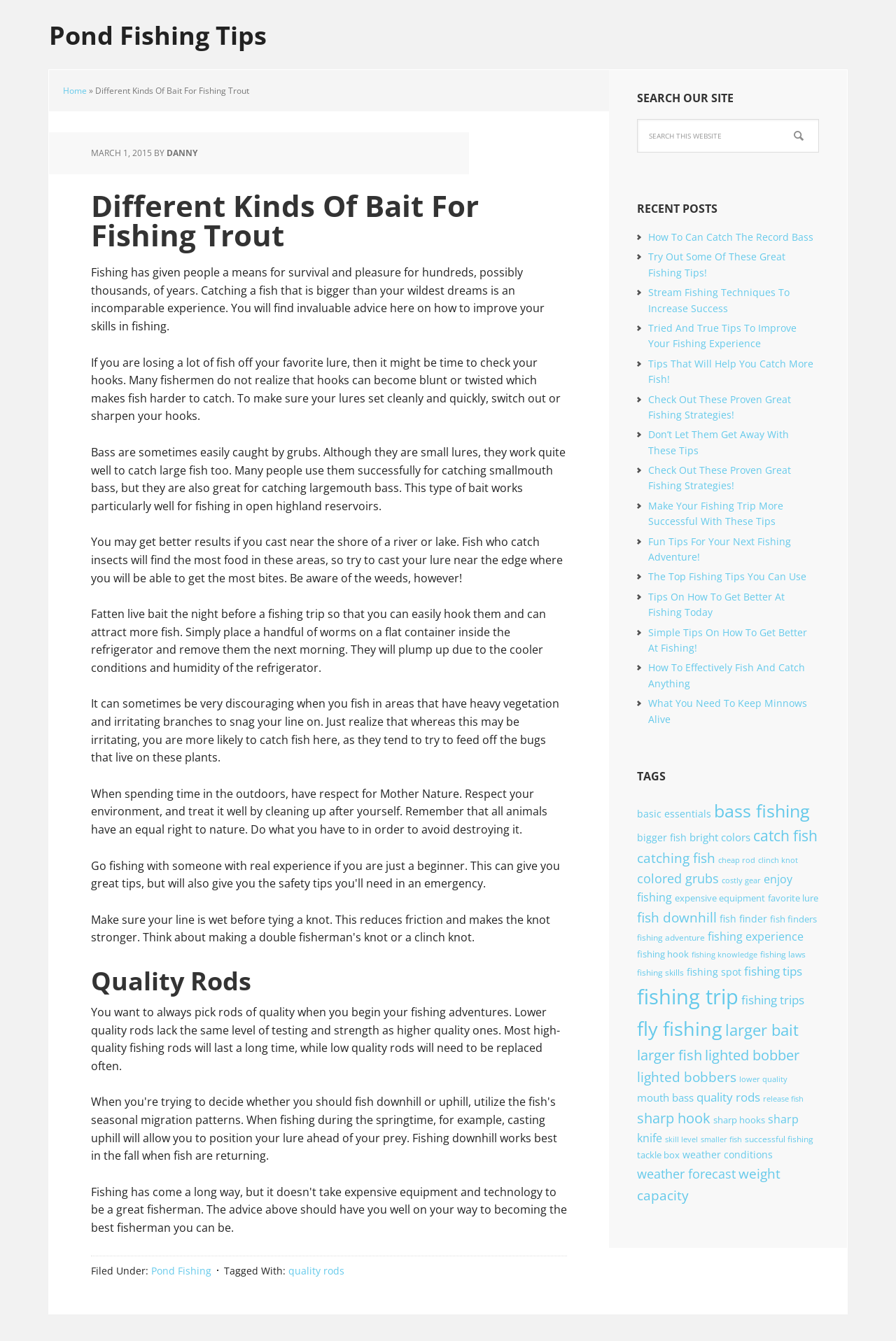Specify the bounding box coordinates of the area to click in order to follow the given instruction: "Check out the tags related to fishing."

[0.711, 0.574, 0.914, 0.584]